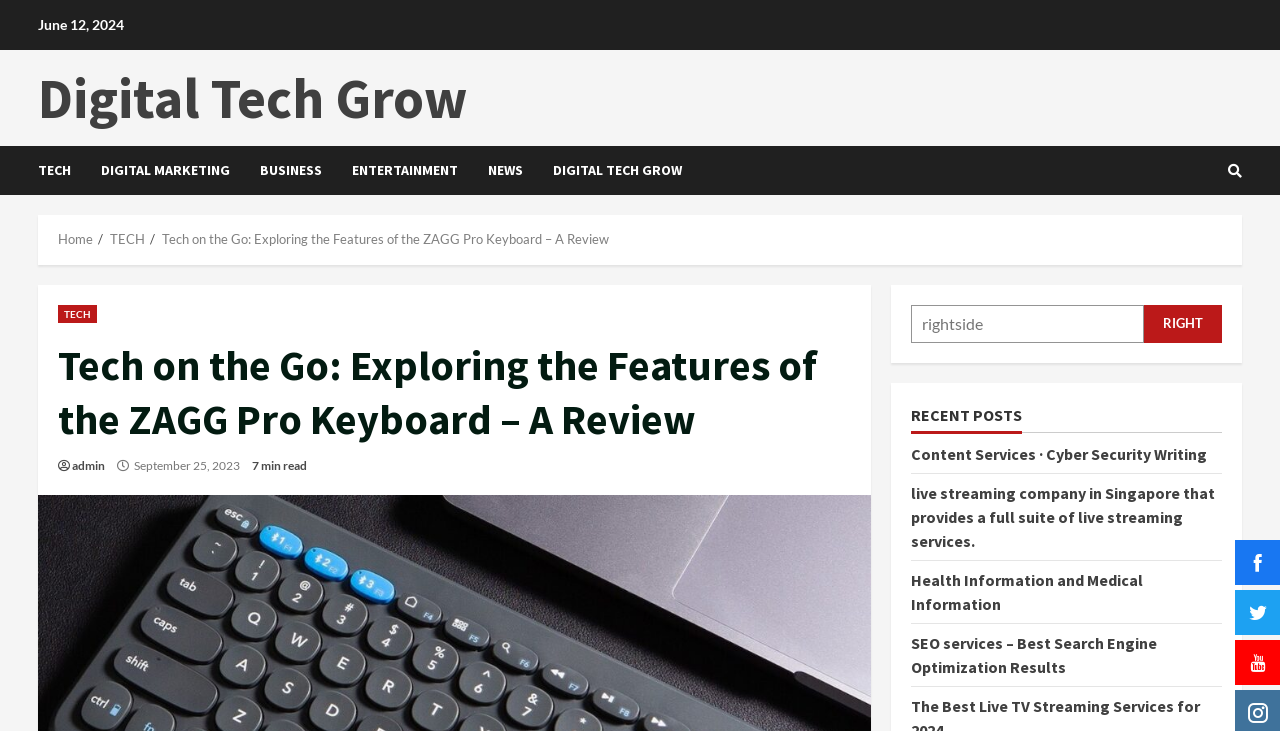How many minutes does it take to read the article?
Look at the screenshot and respond with a single word or phrase.

7 min